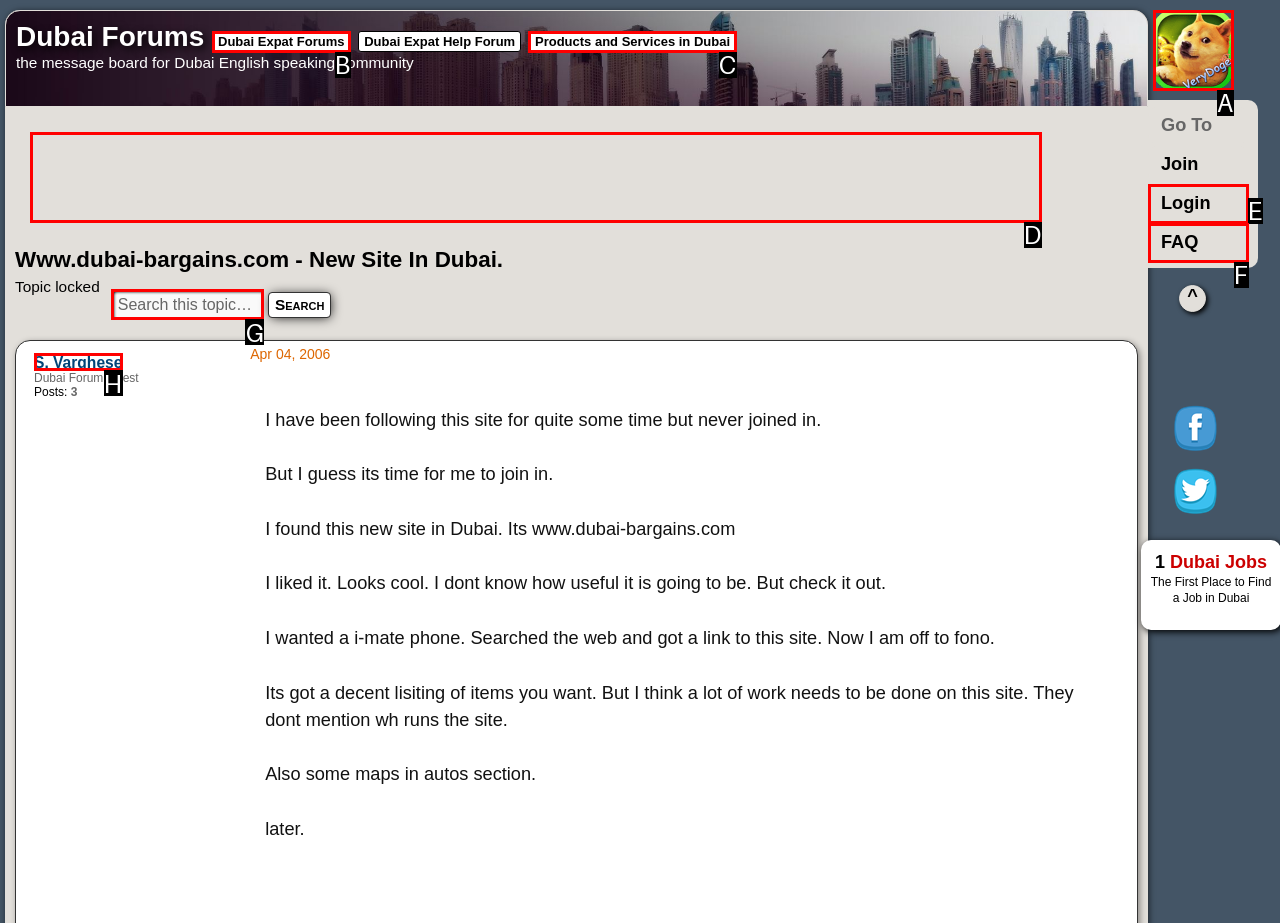Determine the UI element that matches the description: S. Varghese
Answer with the letter from the given choices.

H